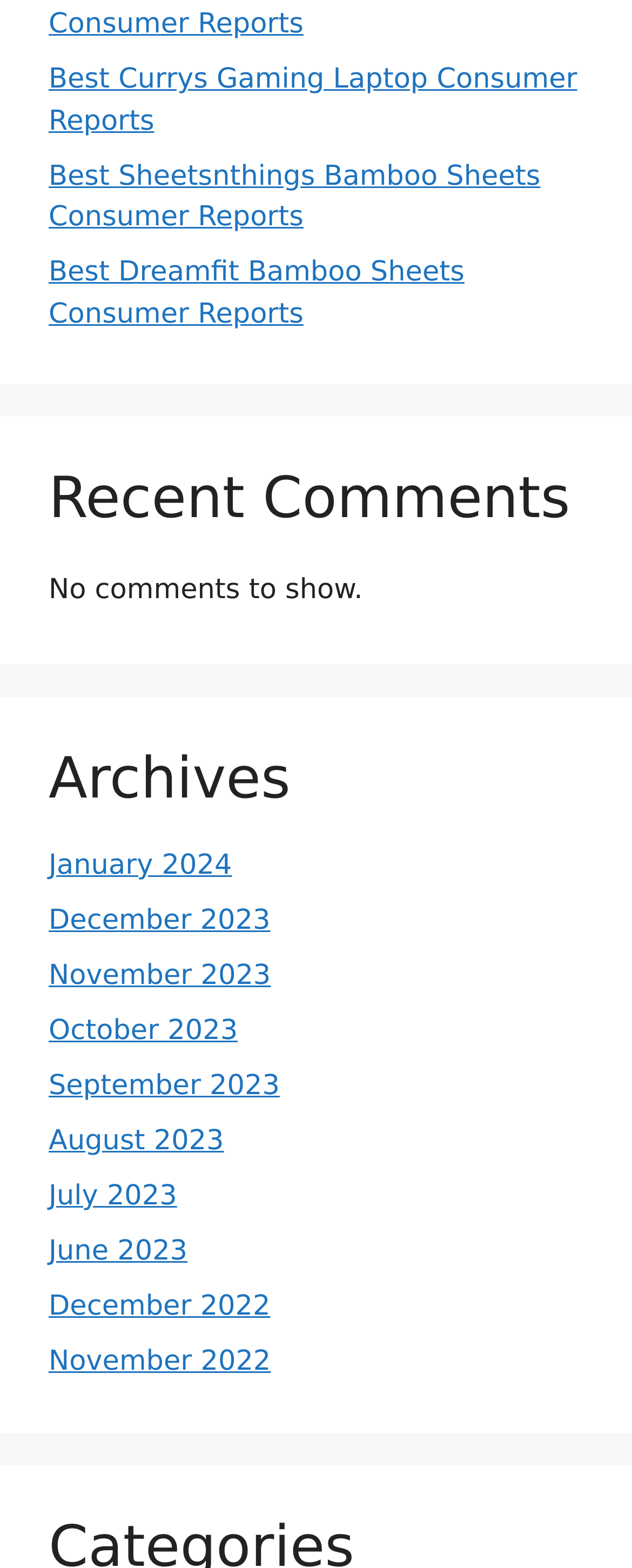Answer the following query with a single word or phrase:
What is the status of the comments section?

No comments